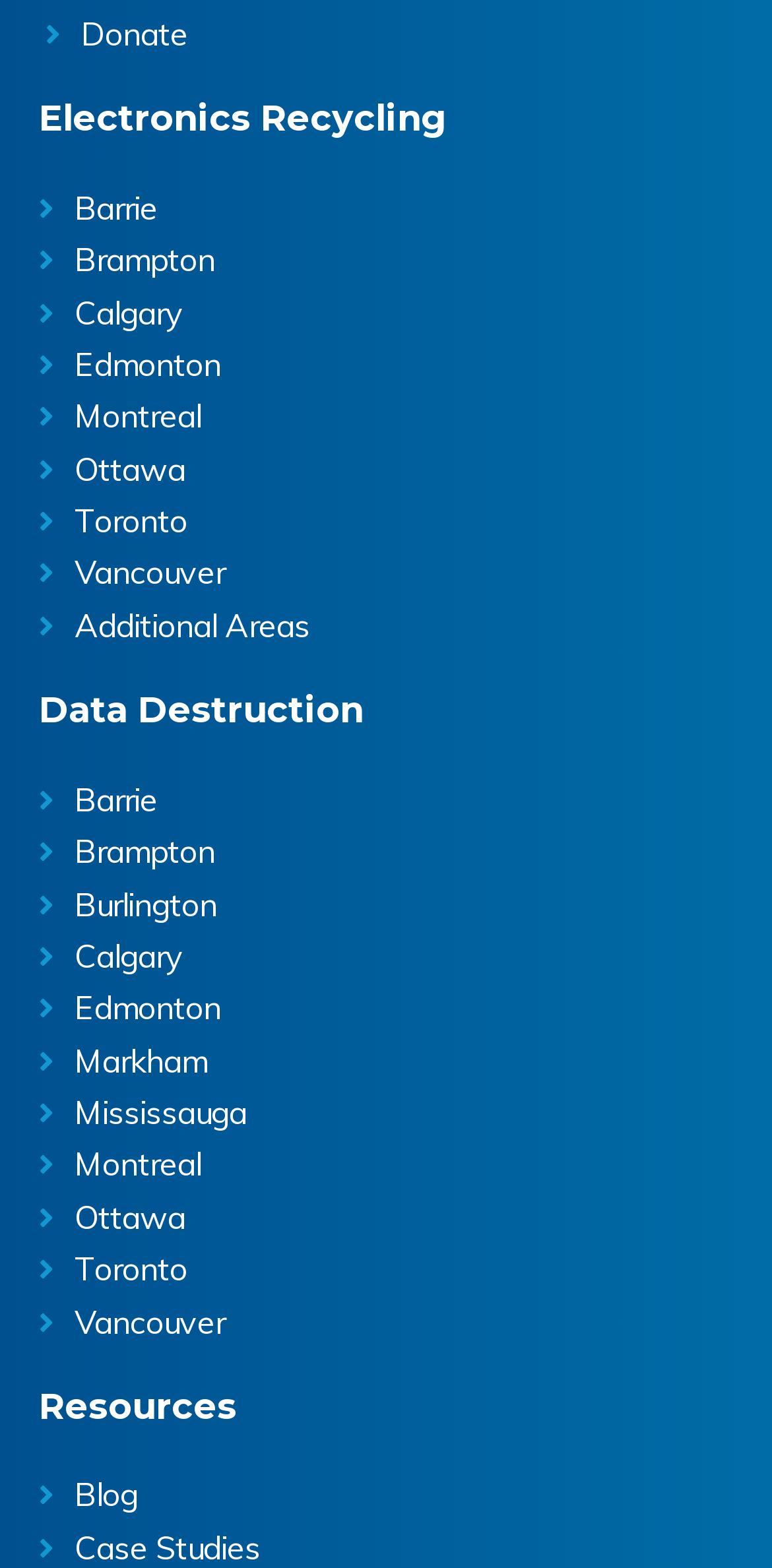How many resources are listed on this website?
Please provide a single word or phrase as your answer based on the image.

2